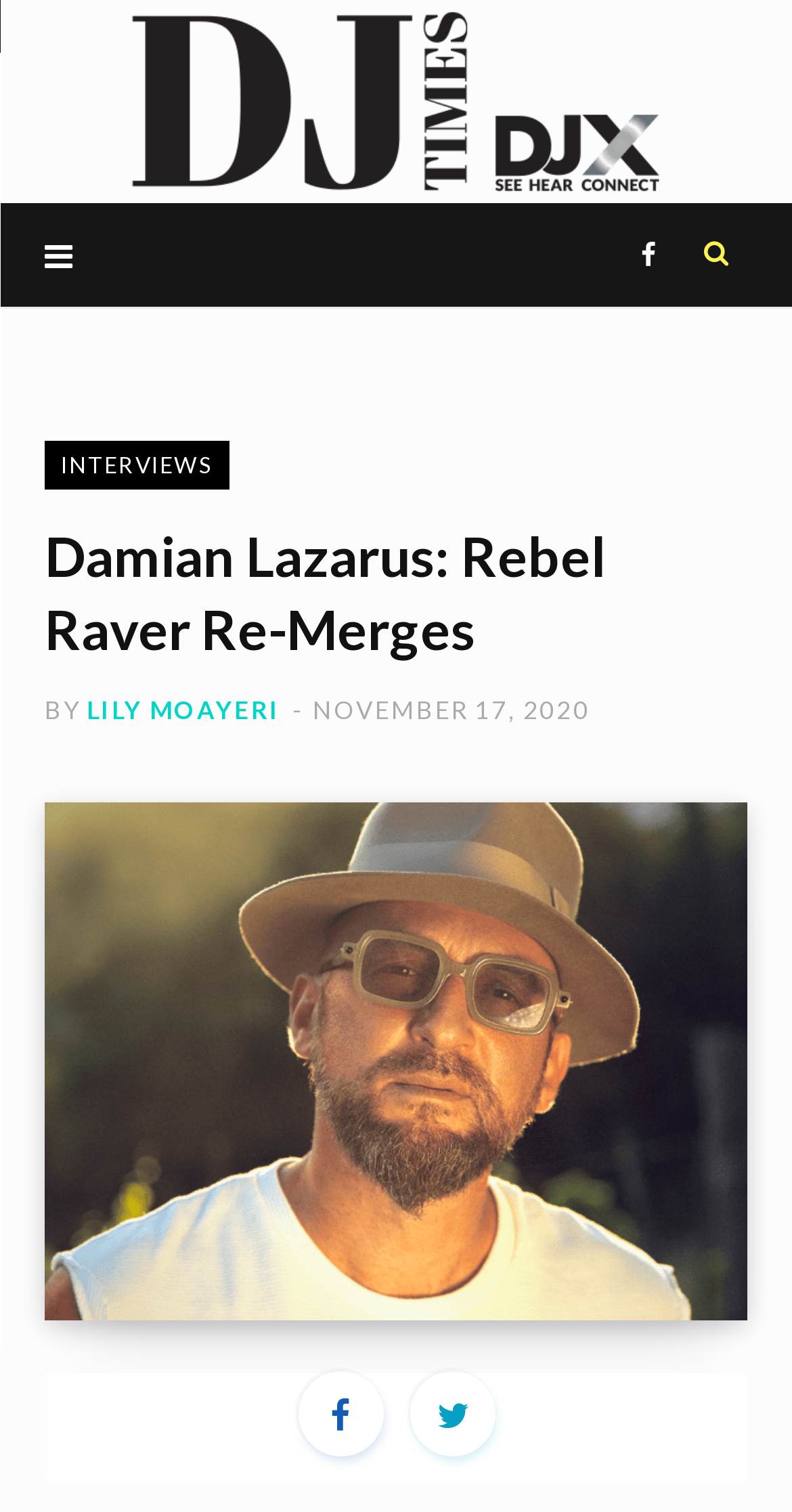Generate the text content of the main headline of the webpage.

Damian Lazarus: Rebel Raver Re-Merges